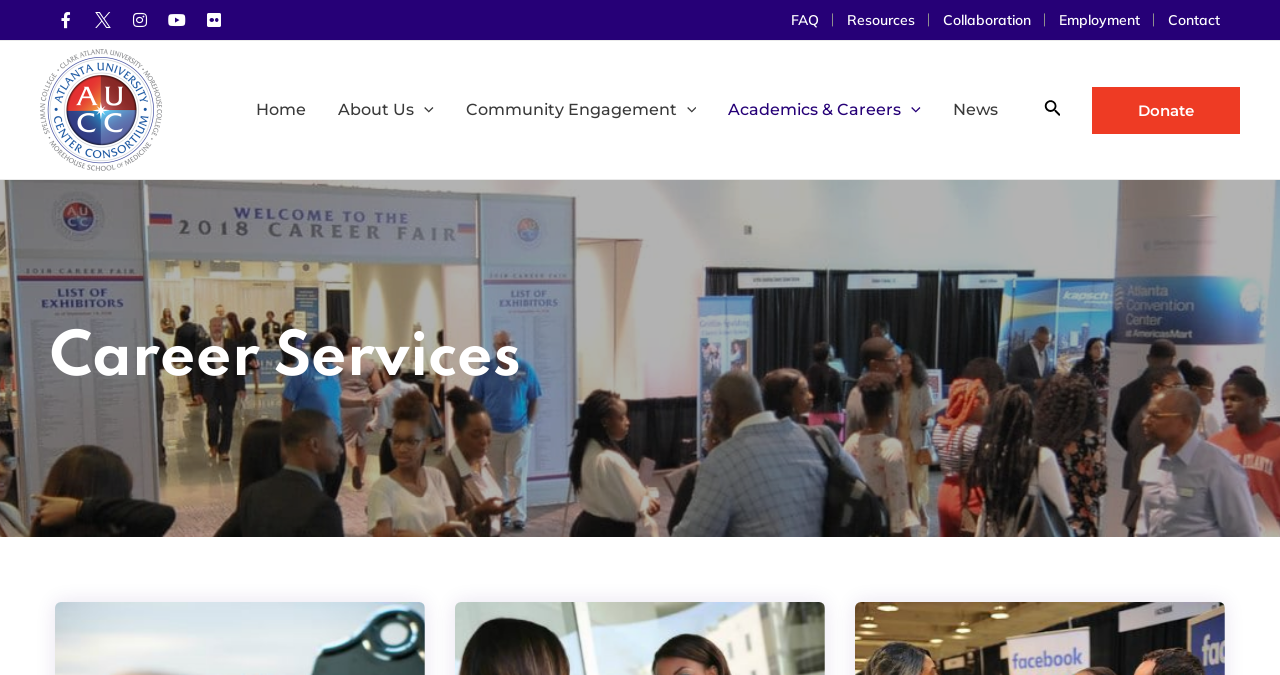Please find the bounding box coordinates of the element that must be clicked to perform the given instruction: "Search for something". The coordinates should be four float numbers from 0 to 1, i.e., [left, top, right, bottom].

[0.815, 0.148, 0.83, 0.182]